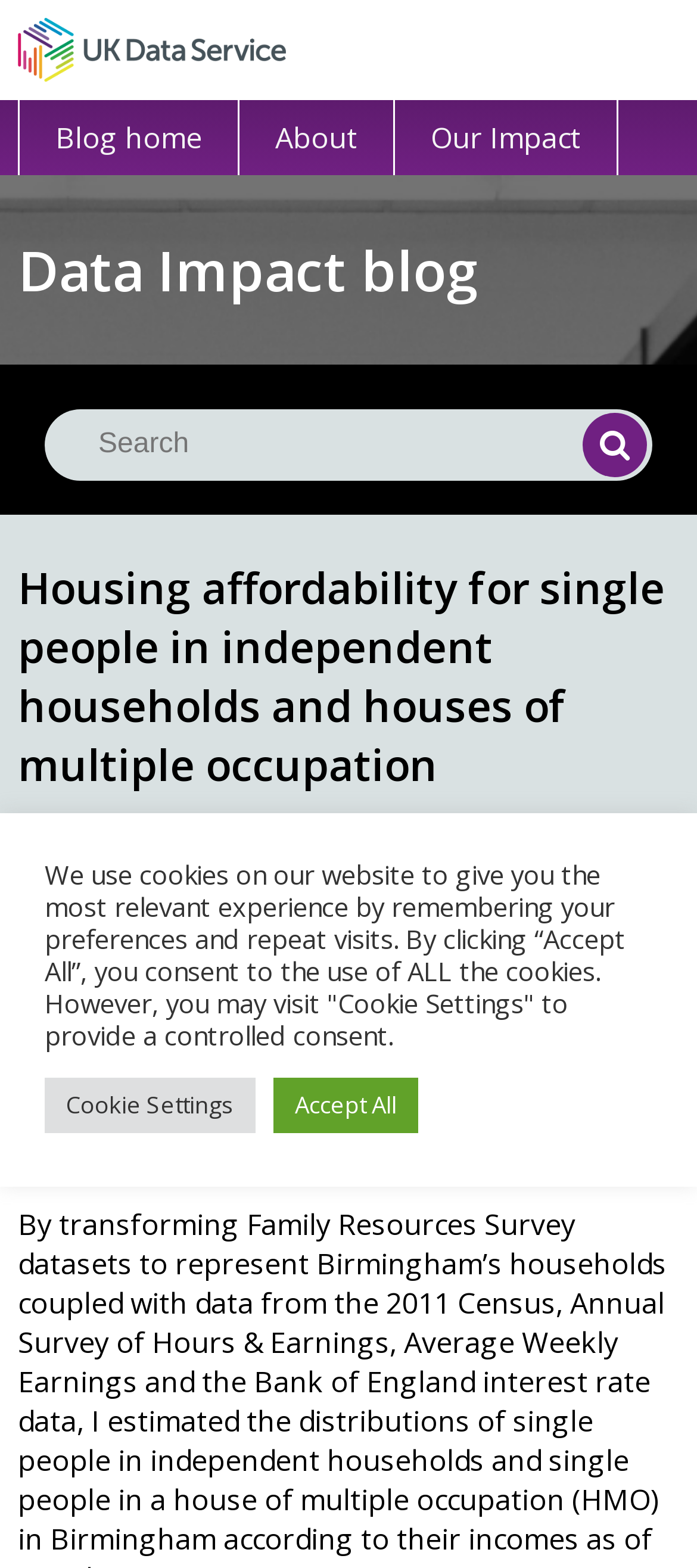Provide a one-word or short-phrase answer to the question:
What is the author of the blog post researching?

Income distributions